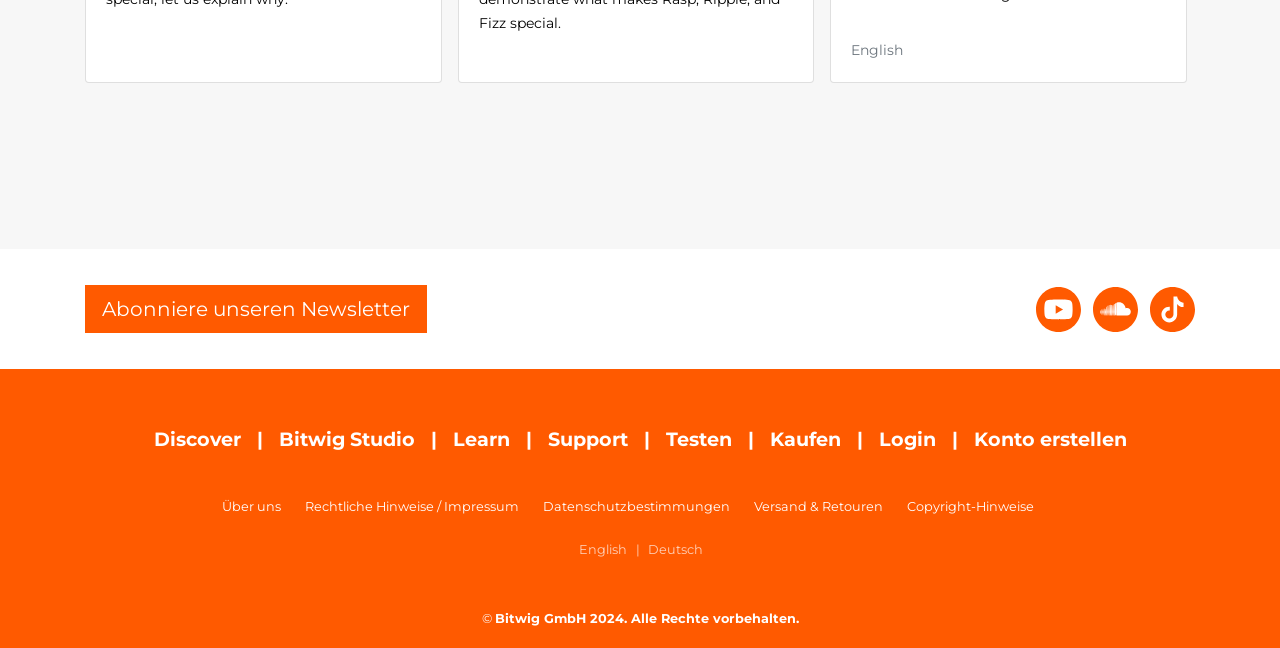Find the bounding box coordinates for the element that must be clicked to complete the instruction: "Create an account". The coordinates should be four float numbers between 0 and 1, indicated as [left, top, right, bottom].

[0.761, 0.64, 0.88, 0.714]